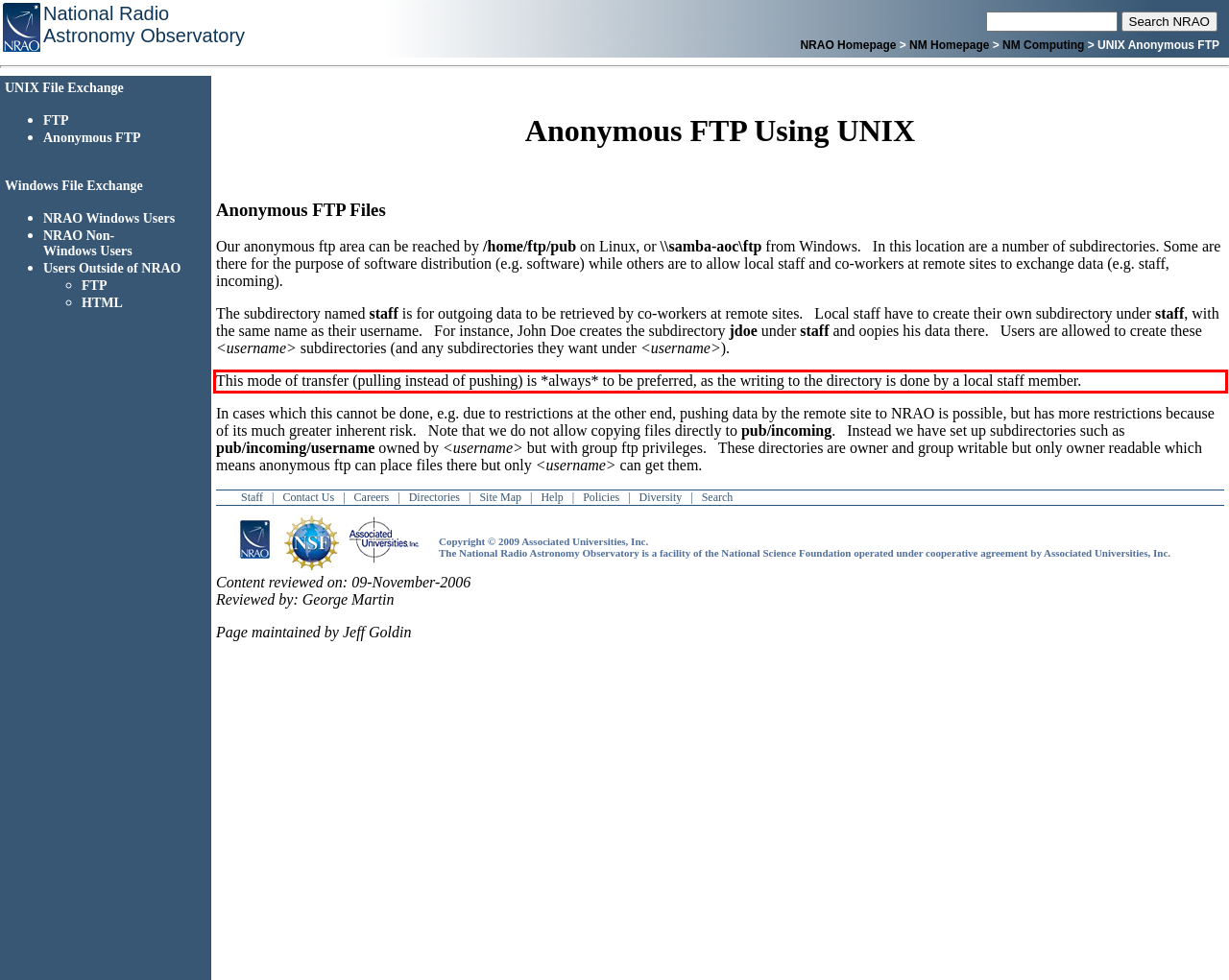Given a webpage screenshot, locate the red bounding box and extract the text content found inside it.

This mode of transfer (pulling instead of pushing) is *always* to be preferred, as the writing to the directory is done by a local staff member.